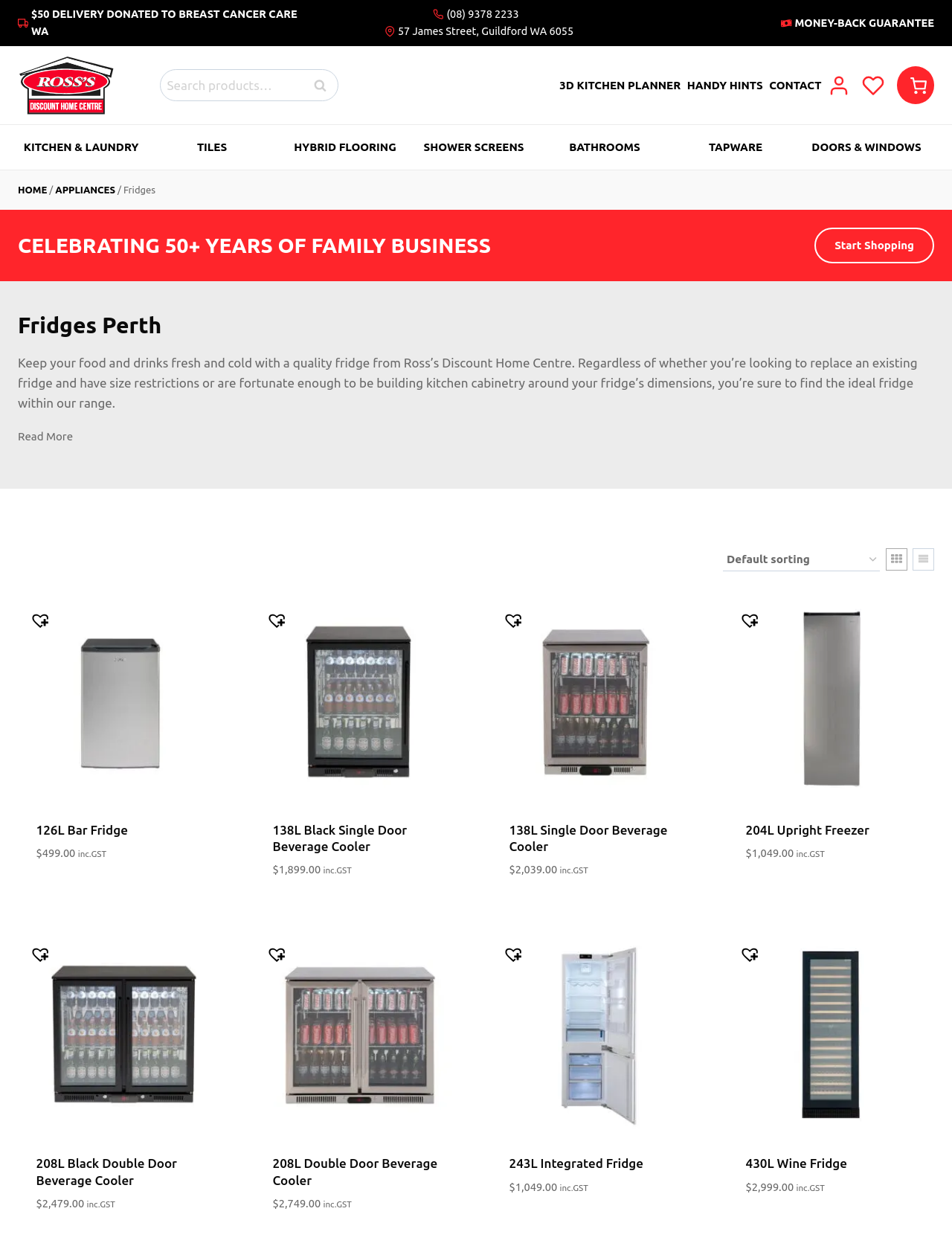Determine the bounding box coordinates of the target area to click to execute the following instruction: "Share on Twitter."

None